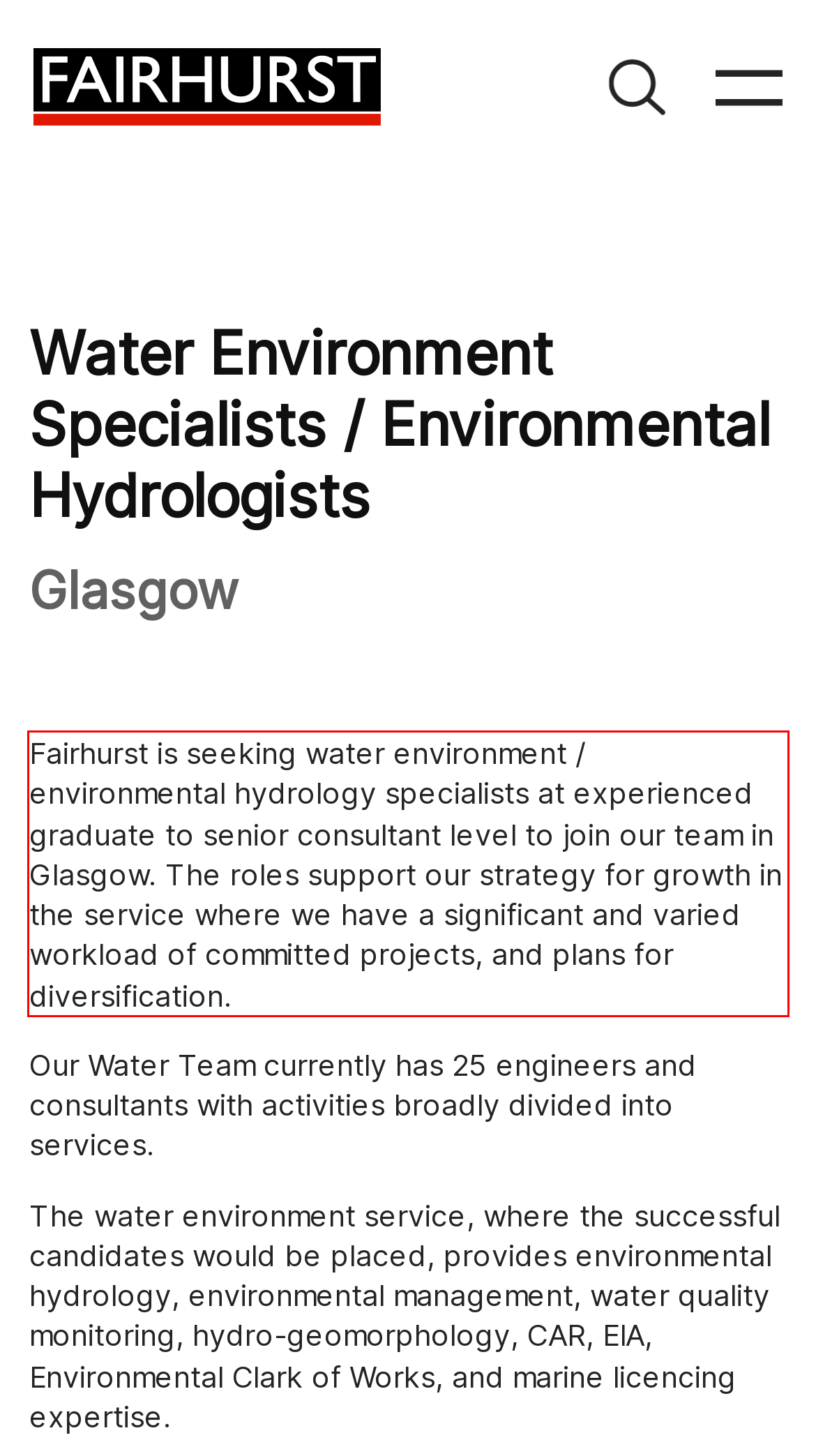You have a screenshot of a webpage with a red bounding box. Use OCR to generate the text contained within this red rectangle.

Fairhurst is seeking water environment / environmental hydrology specialists at experienced graduate to senior consultant level to join our team in Glasgow. The roles support our strategy for growth in the service where we have a significant and varied workload of committed projects, and plans for diversification.